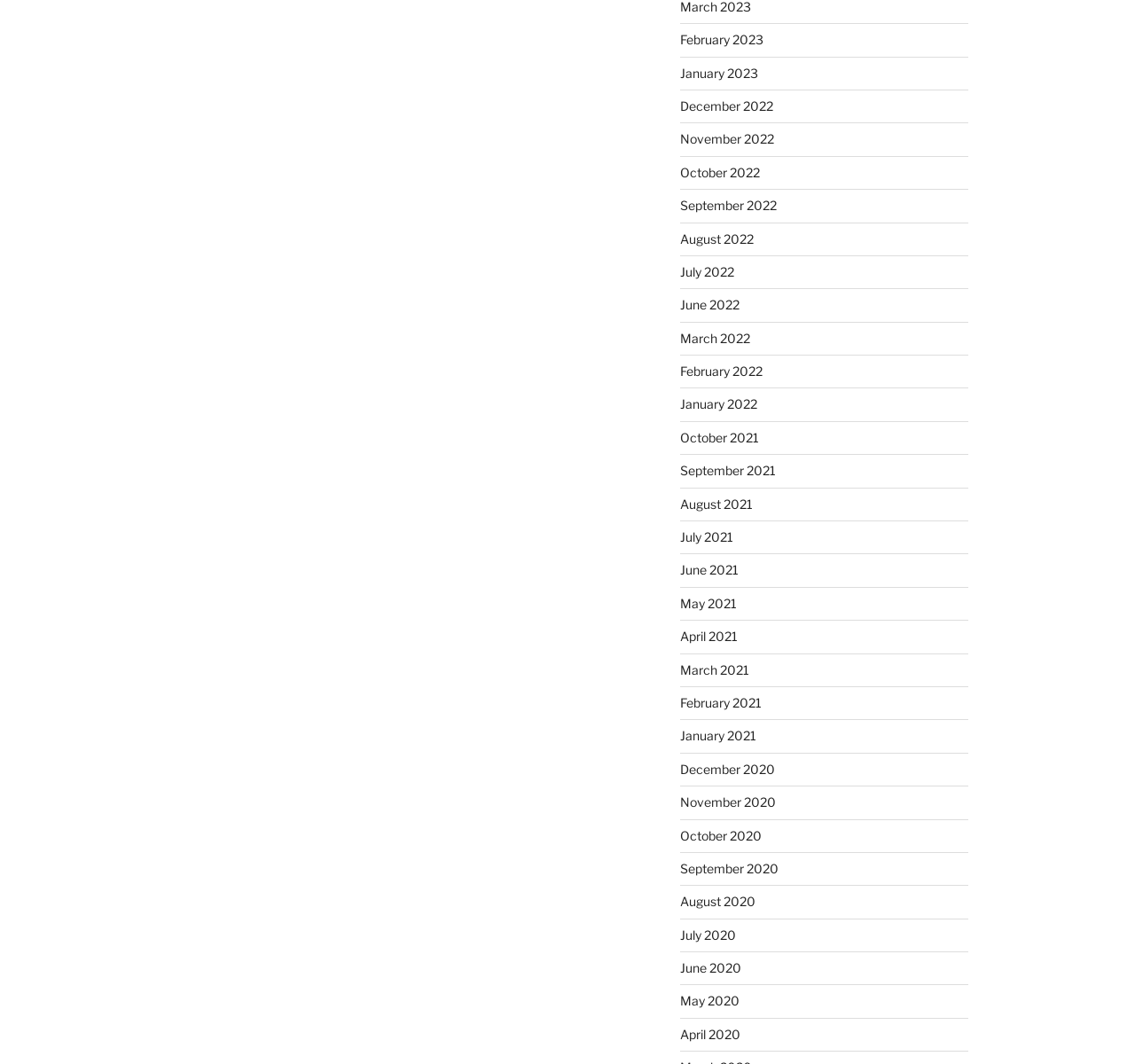What is the earliest month listed on the webpage?
Examine the image and give a concise answer in one word or a short phrase.

January 2020